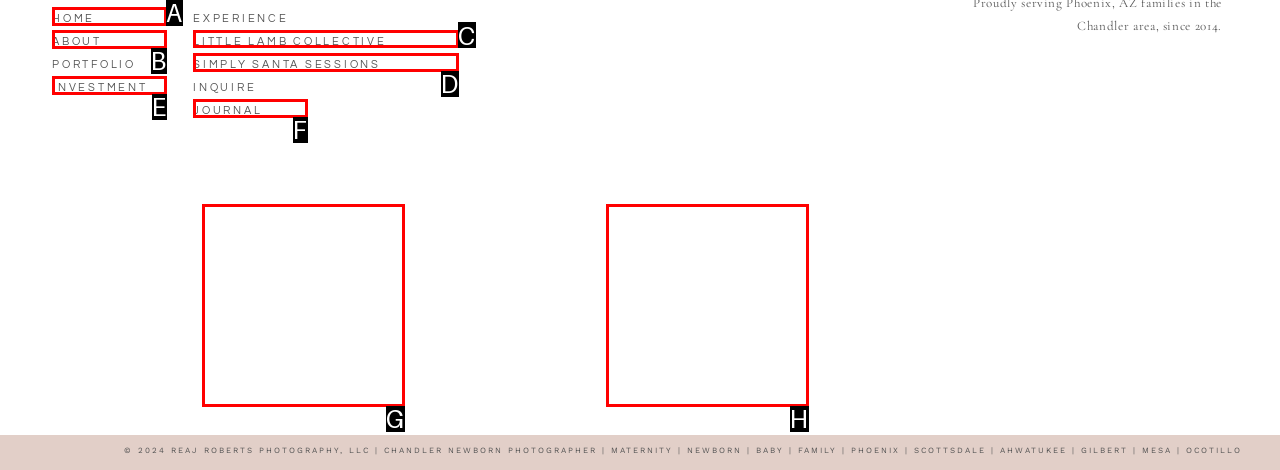Determine the HTML element to click for the instruction: Go to the 'LITTLE LAMB COLLECTIVE' page.
Answer with the letter corresponding to the correct choice from the provided options.

C